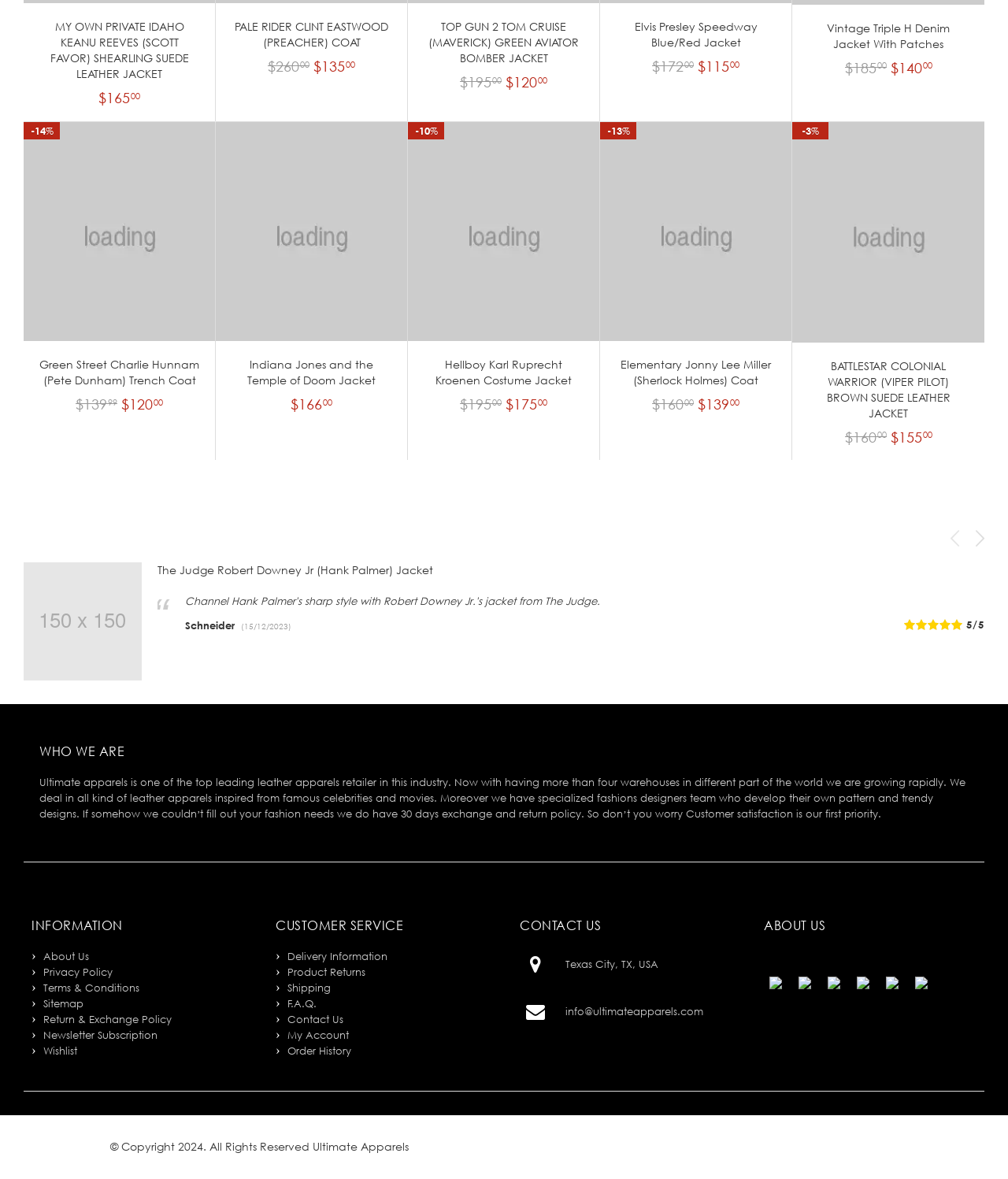Using floating point numbers between 0 and 1, provide the bounding box coordinates in the format (top-left x, top-left y, bottom-right x, bottom-right y). Locate the UI element described here: Elvis Presley Speedway Blue/Red Jacket

[0.611, 0.016, 0.77, 0.043]